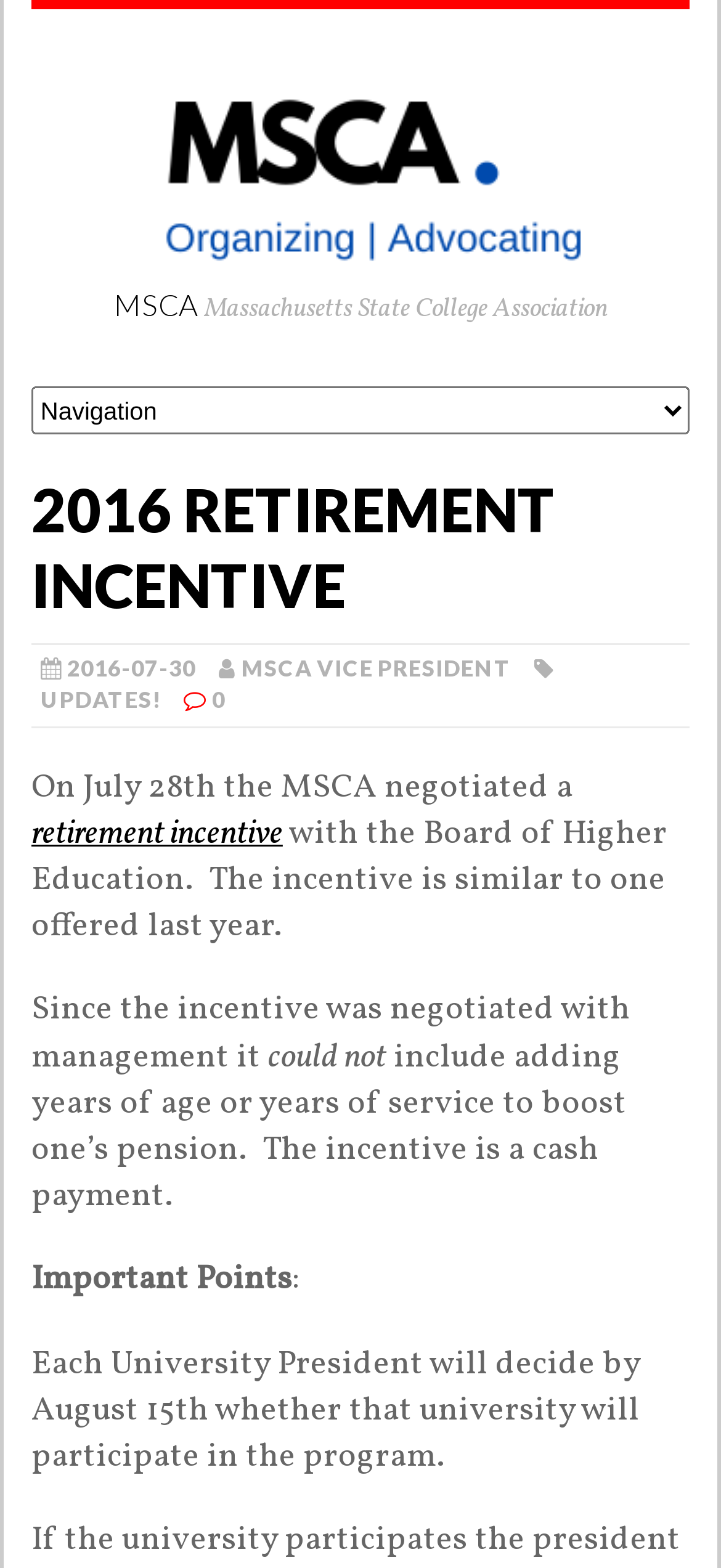What is the name of the organization?
Using the image as a reference, give an elaborate response to the question.

The name of the organization is MSCA, which stands for Massachusetts State College Association, as indicated by the heading 'Massachusetts State College Association' on the webpage.